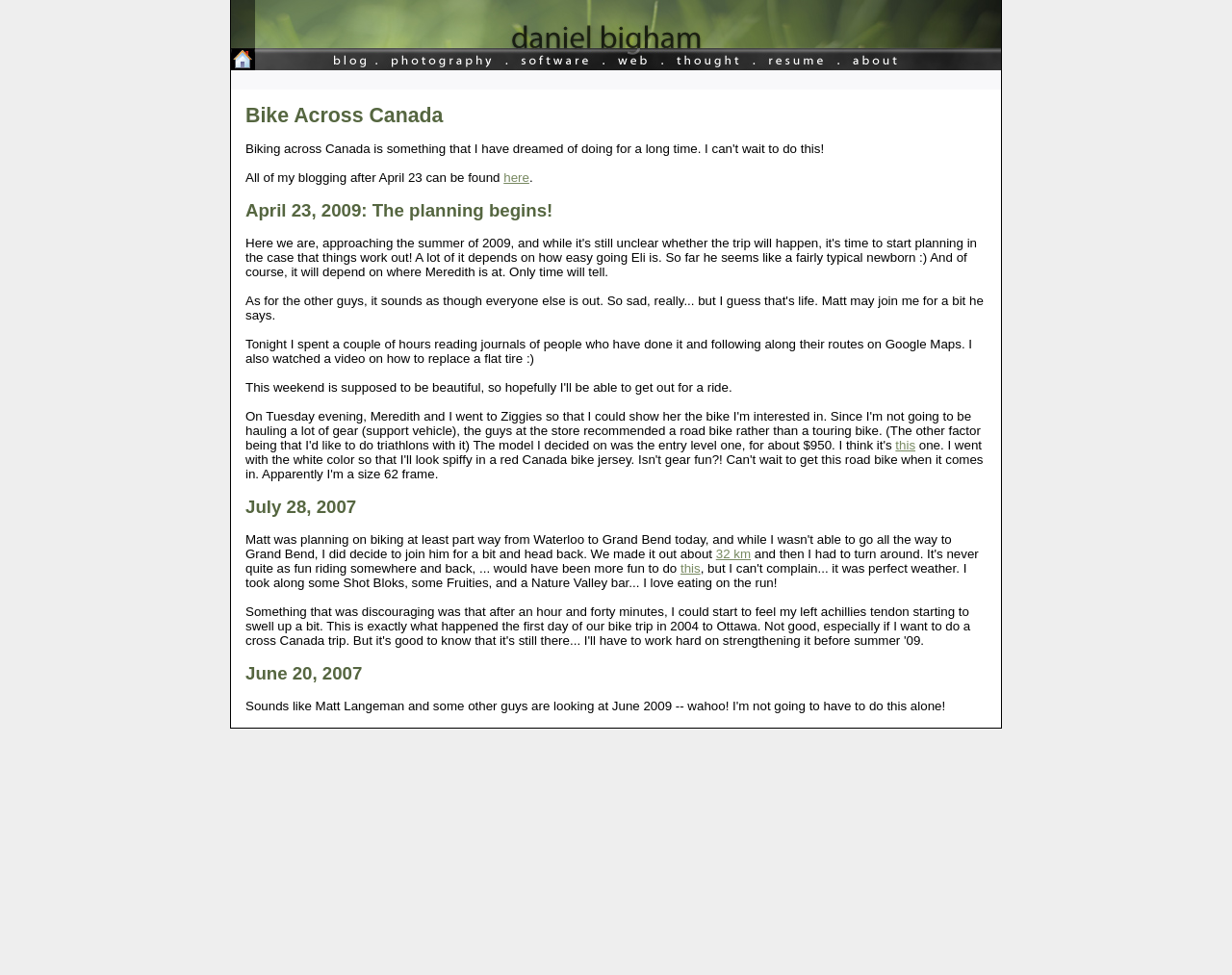Give a detailed account of the webpage's layout and content.

The webpage is about "Bike Across Canada", a personal blog documenting the author's journey of planning and preparing for a cross-country bike trip. 

At the top of the page, there are three images aligned horizontally, taking up the full width of the page. Below these images, there is a section of text that spans almost the entire width of the page, with a narrow column of images to the left and right. 

The main content of the page is a blog post that discusses the author's plans and preparations for the trip. The post is divided into several sections, each with its own heading, including "Bike Across Canada", "April 23, 2009: The planning begins!", "July 28, 2007", and "June 20, 2007". 

Throughout the post, there are links to external resources, such as Google Maps, and internal links to other parts of the blog. The text also includes descriptions of the author's experiences, such as trying out a new bike and going on a test ride. 

At the bottom of the page, there is another row of three images, similar to the ones at the top.